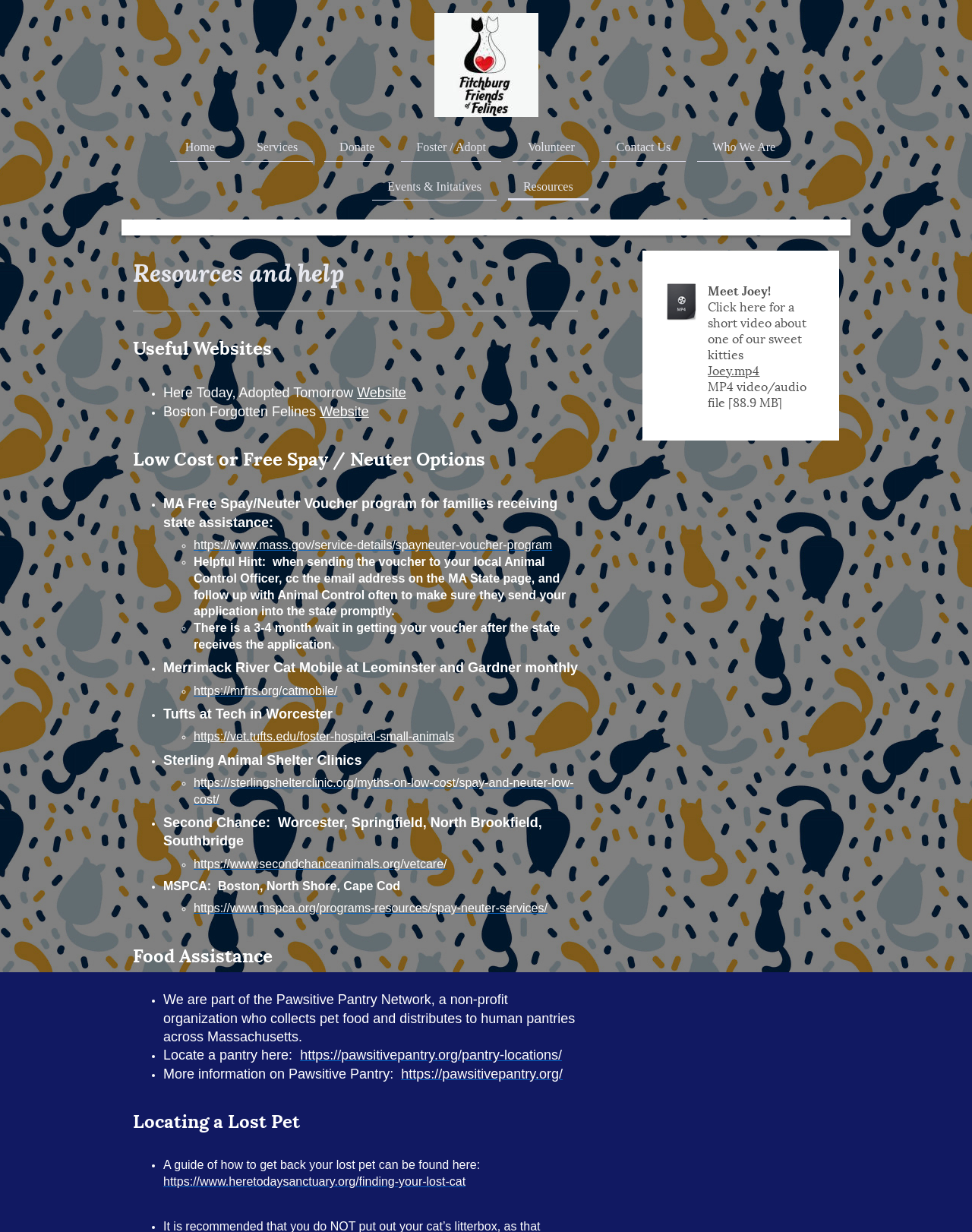Please specify the bounding box coordinates in the format (top-left x, top-left y, bottom-right x, bottom-right y), with all values as floating point numbers between 0 and 1. Identify the bounding box of the UI element described by: Events & Initatives

[0.383, 0.14, 0.511, 0.163]